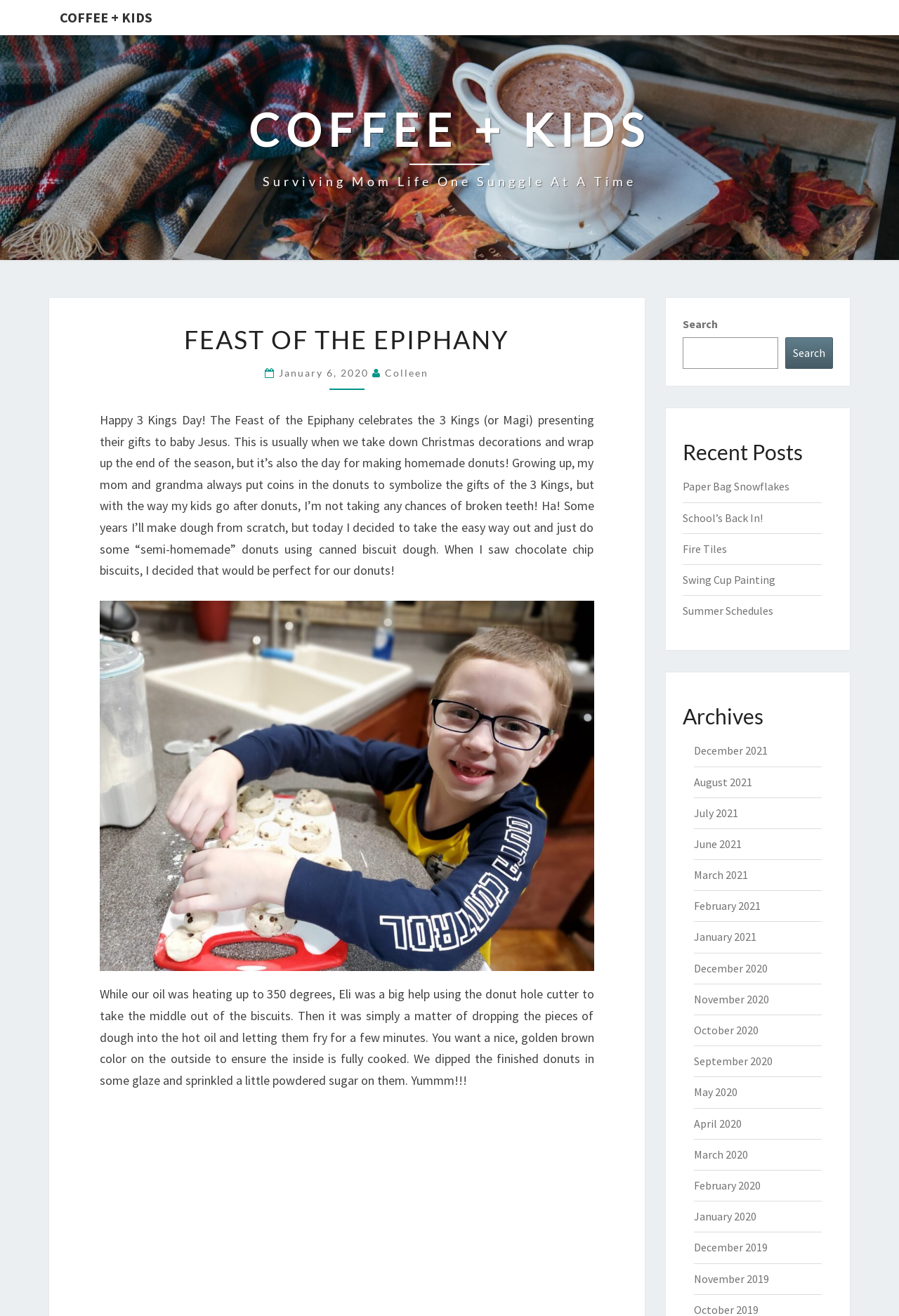Can you determine the bounding box coordinates of the area that needs to be clicked to fulfill the following instruction: "View 'Recent Posts'"?

[0.759, 0.334, 0.927, 0.353]